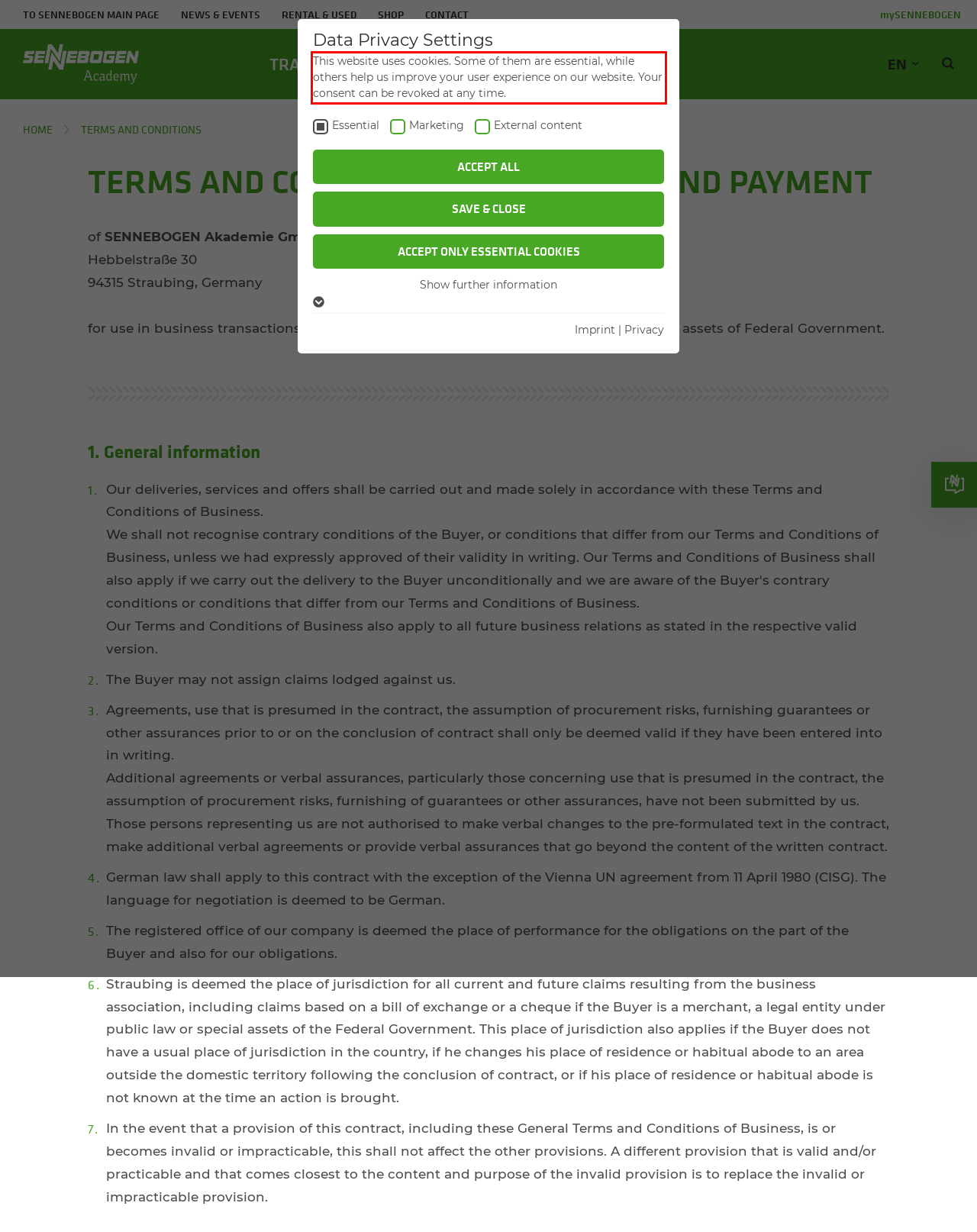You are given a screenshot with a red rectangle. Identify and extract the text within this red bounding box using OCR.

This website uses cookies. Some of them are essential, while others help us improve your user experience on our website. Your consent can be revoked at any time.